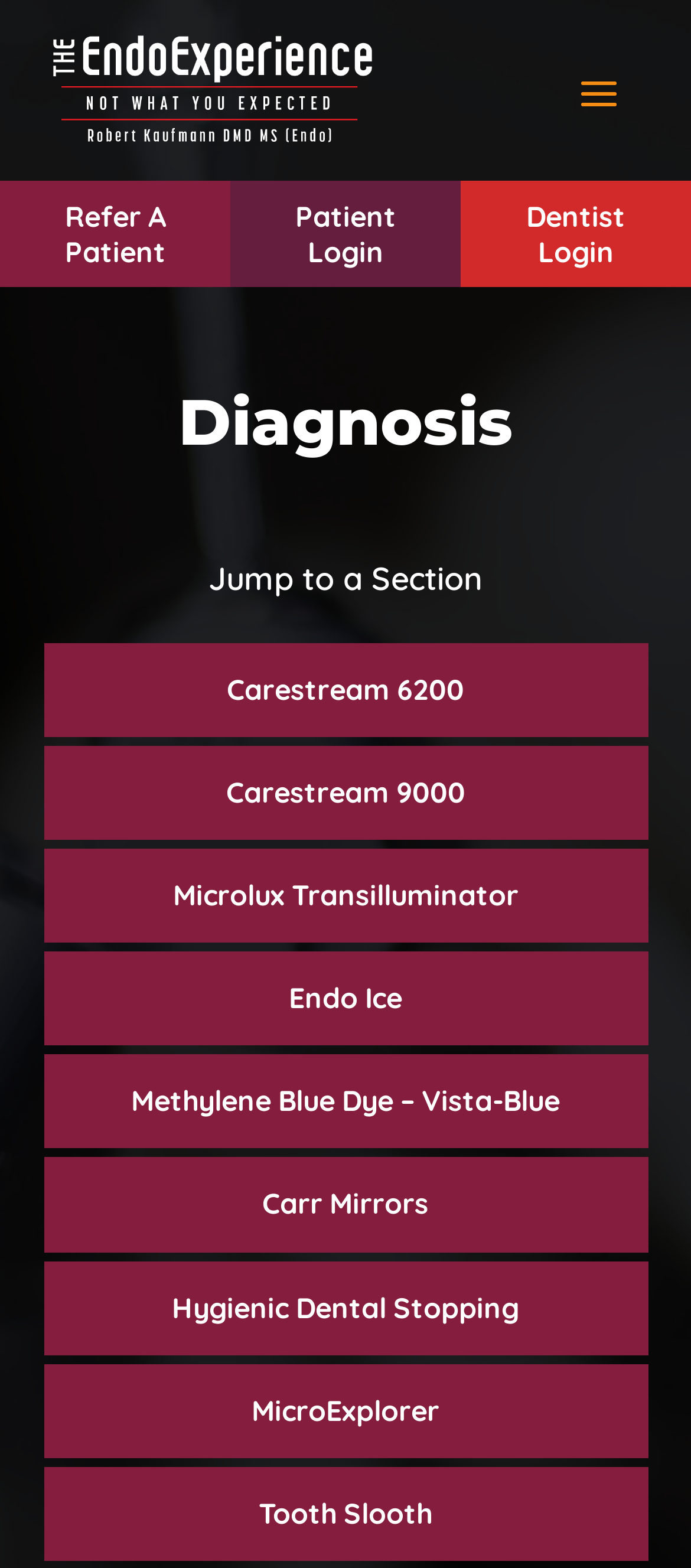Utilize the information from the image to answer the question in detail:
How many diagnosis tools are listed on the webpage?

By examining the links provided on the webpage, I count a total of 9 diagnosis tools listed, including 'Carestream 6200', 'Carestream 9000', 'Microlux Transilluminator', and others.